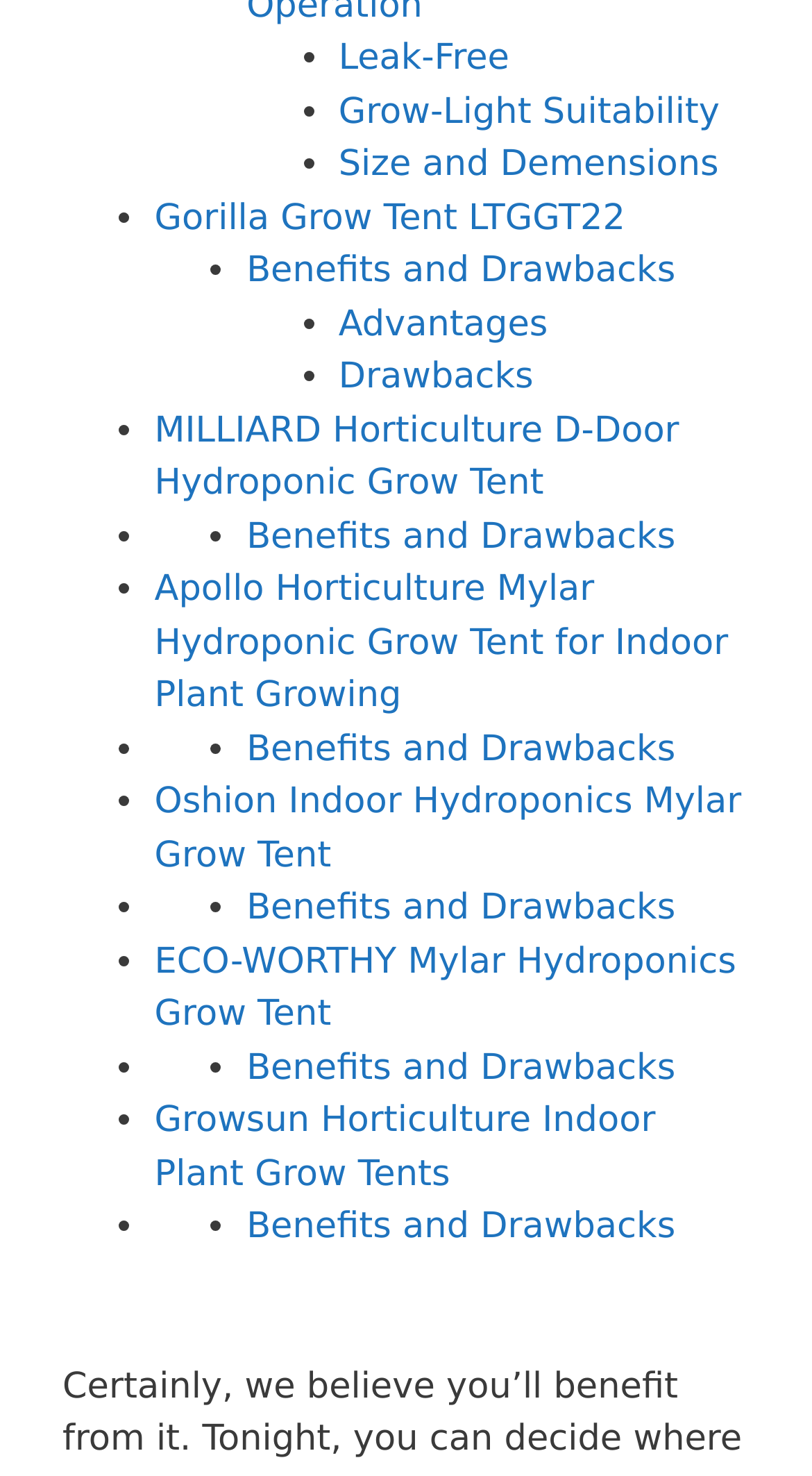Are all products from the same brand?
Refer to the screenshot and deliver a thorough answer to the question presented.

I examined the product names and found that they are from different brands, such as Gorilla, MILLIARD, Apollo, and so on. This indicates that the products are not from the same brand.